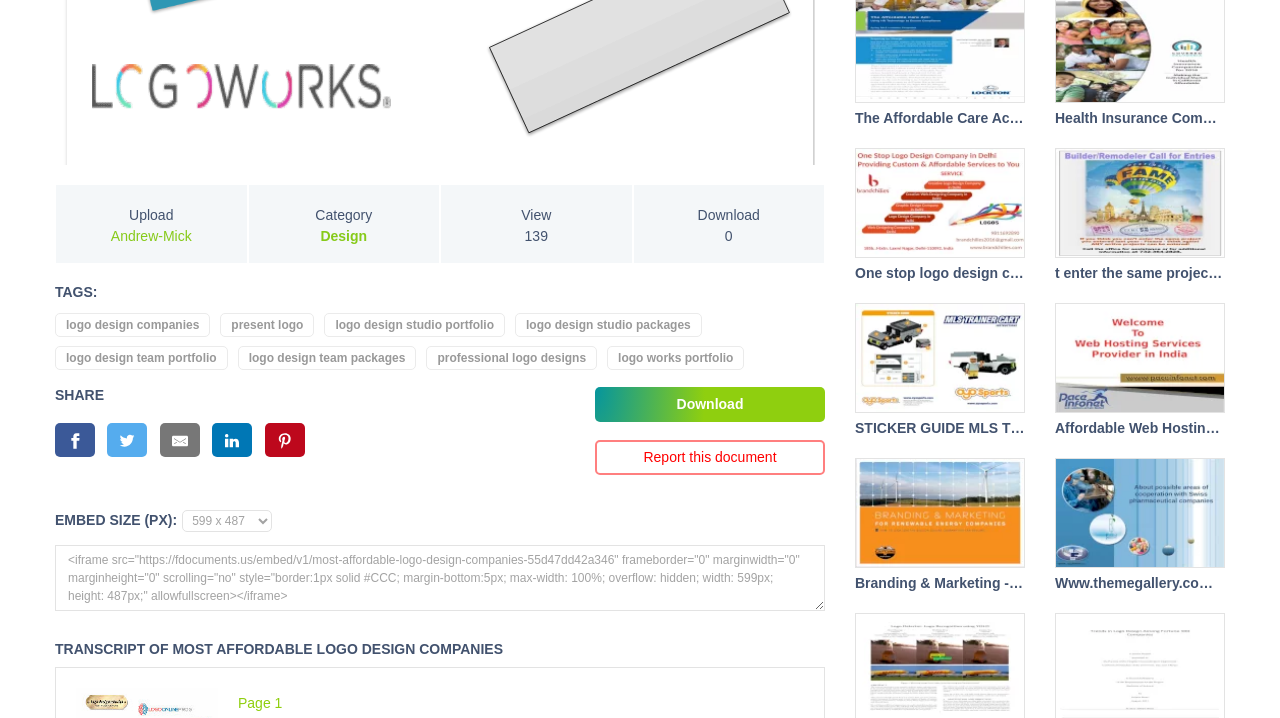Find the bounding box of the UI element described as: "aria-label="Facebook"". The bounding box coordinates should be given as four float values between 0 and 1, i.e., [left, top, right, bottom].

[0.043, 0.589, 0.074, 0.637]